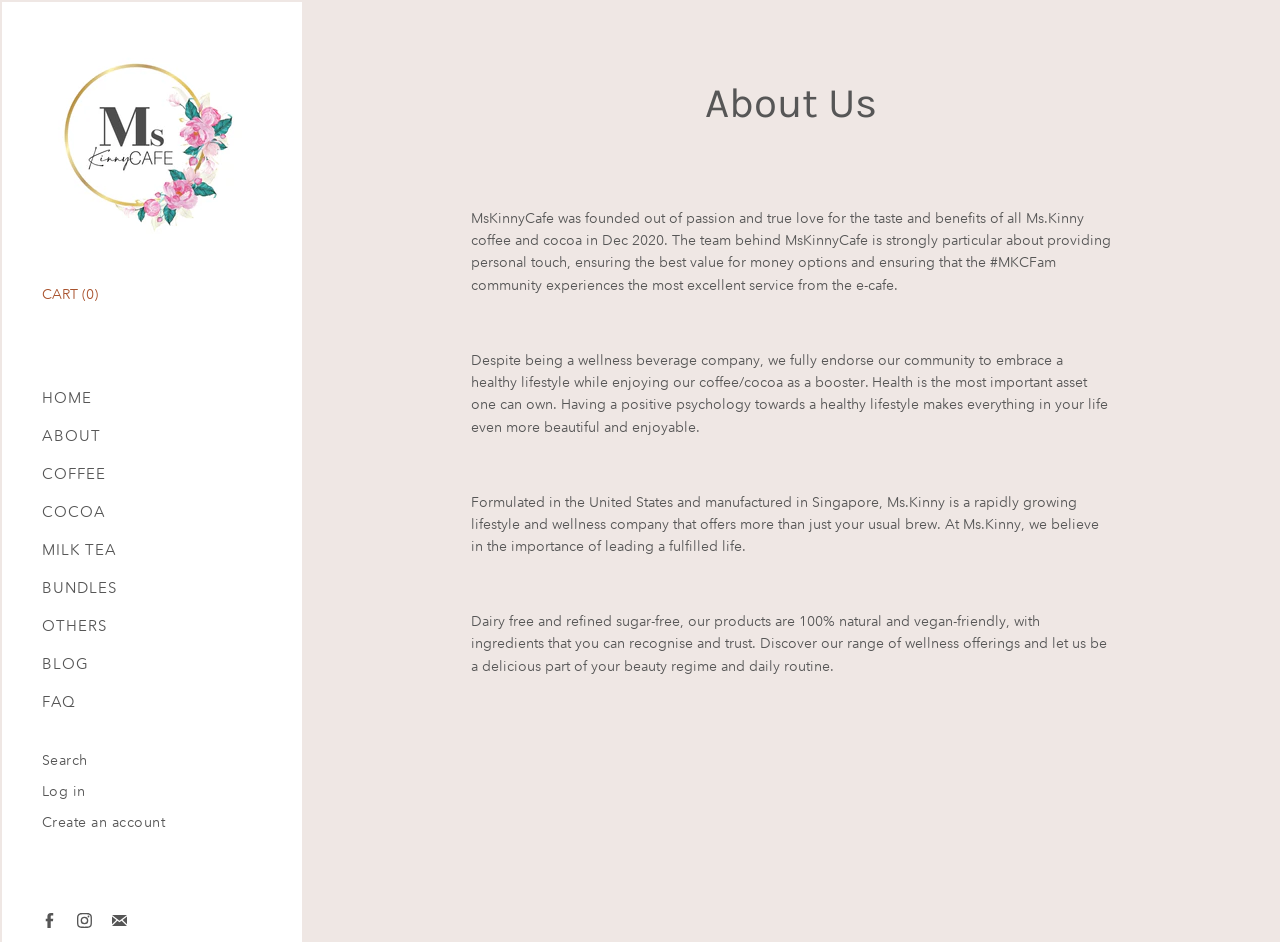Identify the bounding box coordinates of the clickable region required to complete the instruction: "Go to the HOME page". The coordinates should be given as four float numbers within the range of 0 and 1, i.e., [left, top, right, bottom].

[0.033, 0.412, 0.072, 0.432]